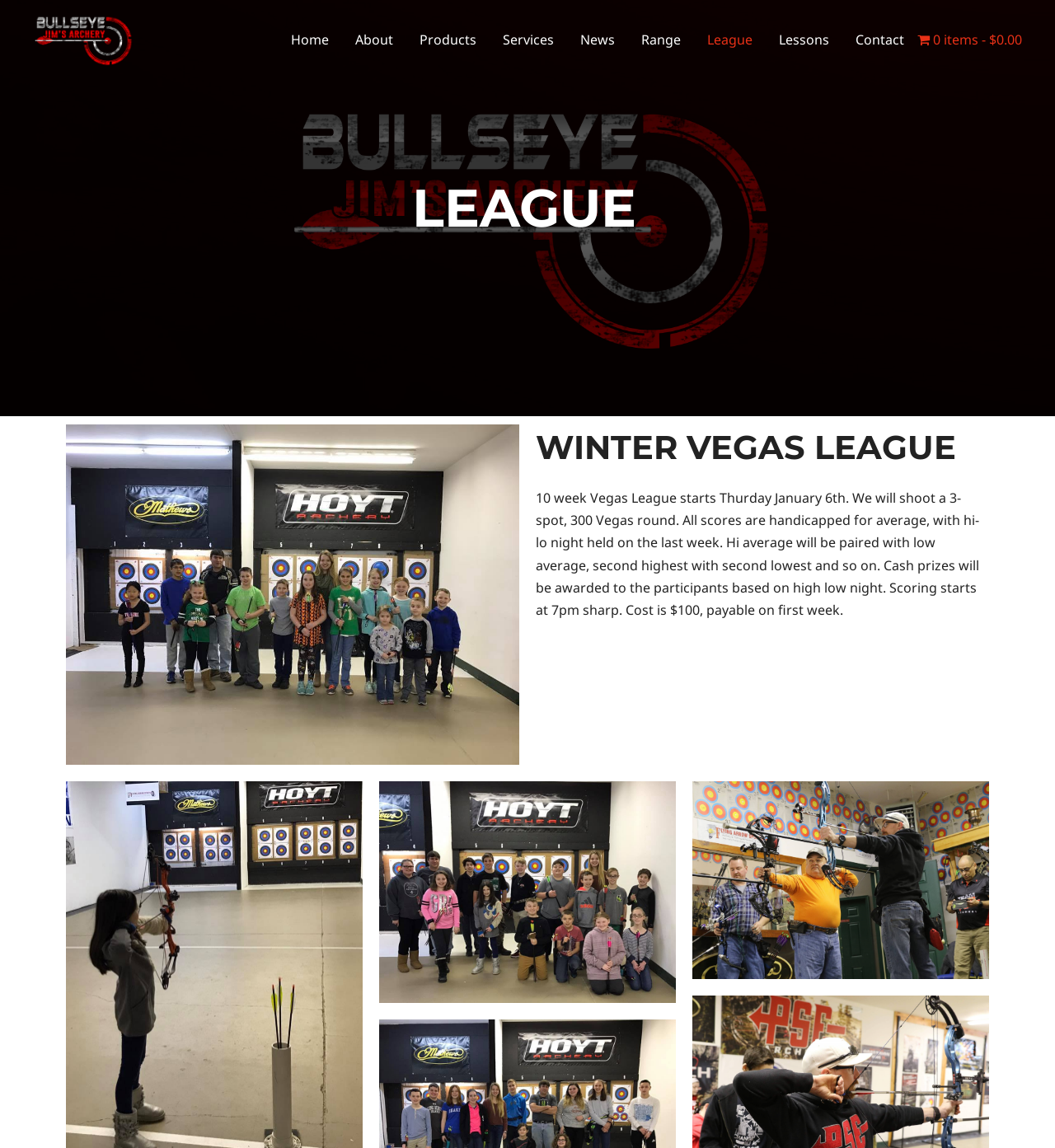When does the scoring start?
Using the visual information, reply with a single word or short phrase.

7pm sharp